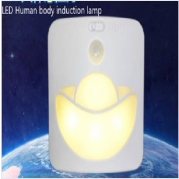Use the information in the screenshot to answer the question comprehensively: What is the purpose of the sensor in the lamp?

The caption explains that the sensor is 'essential for activating the light upon detecting human presence', implying that the sensor is responsible for detecting movement or presence and triggering the lamp to turn on.